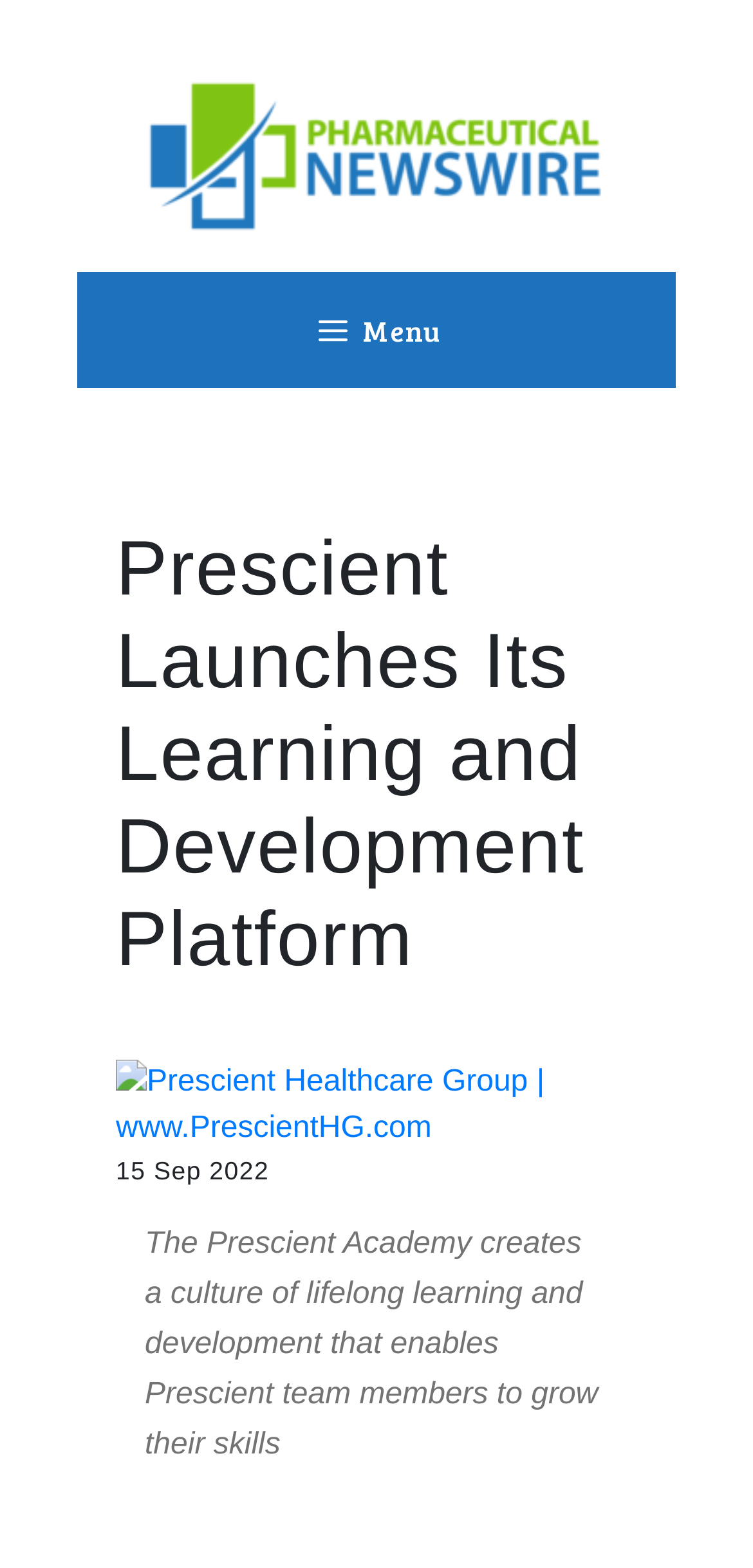What is the name of the company launching a learning platform? Please answer the question using a single word or phrase based on the image.

Prescient